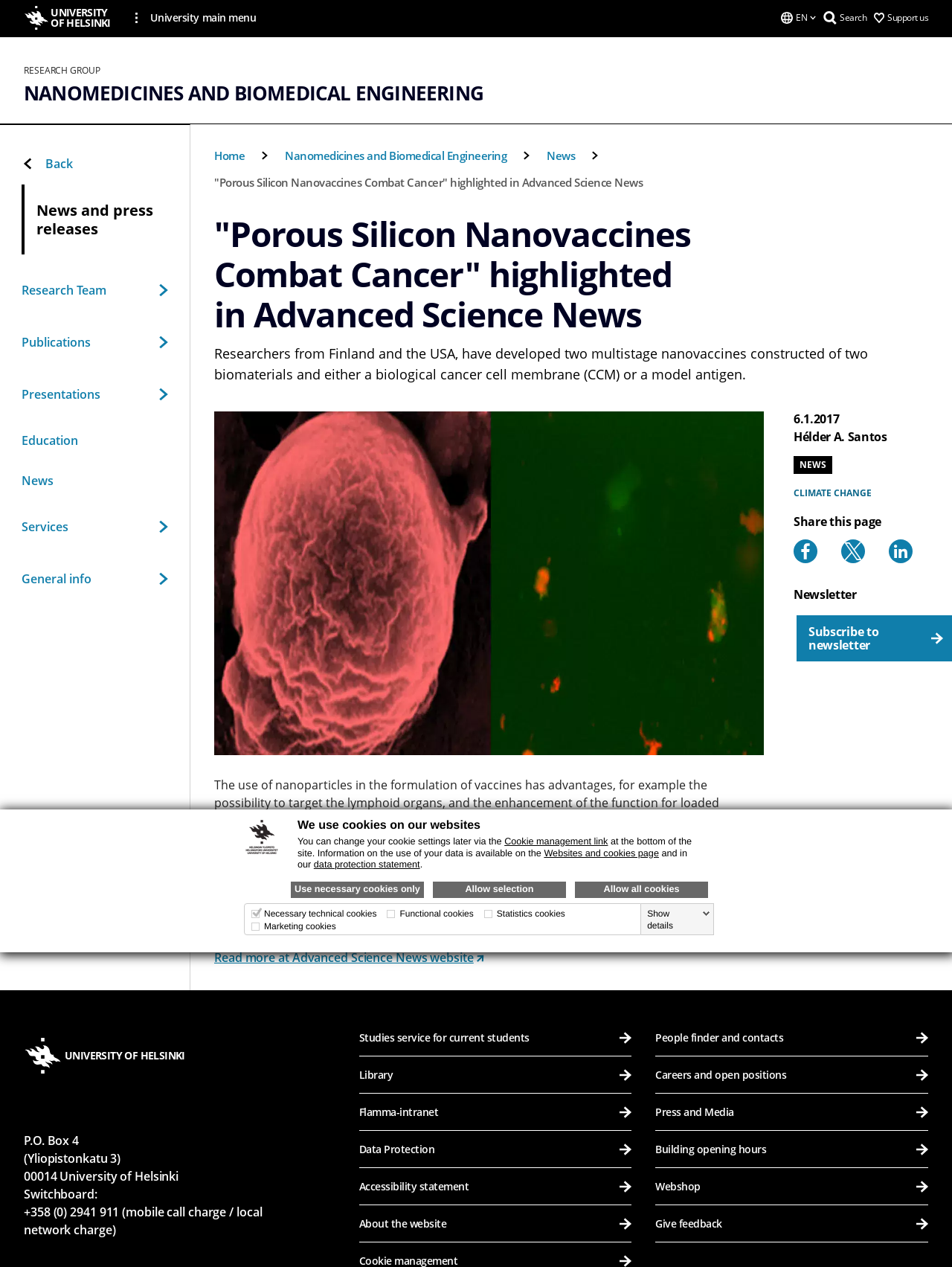Who is the author of the news article?
Carefully analyze the image and provide a detailed answer to the question.

I found the answer by looking at the bottom of the news article, where the author's name is listed.